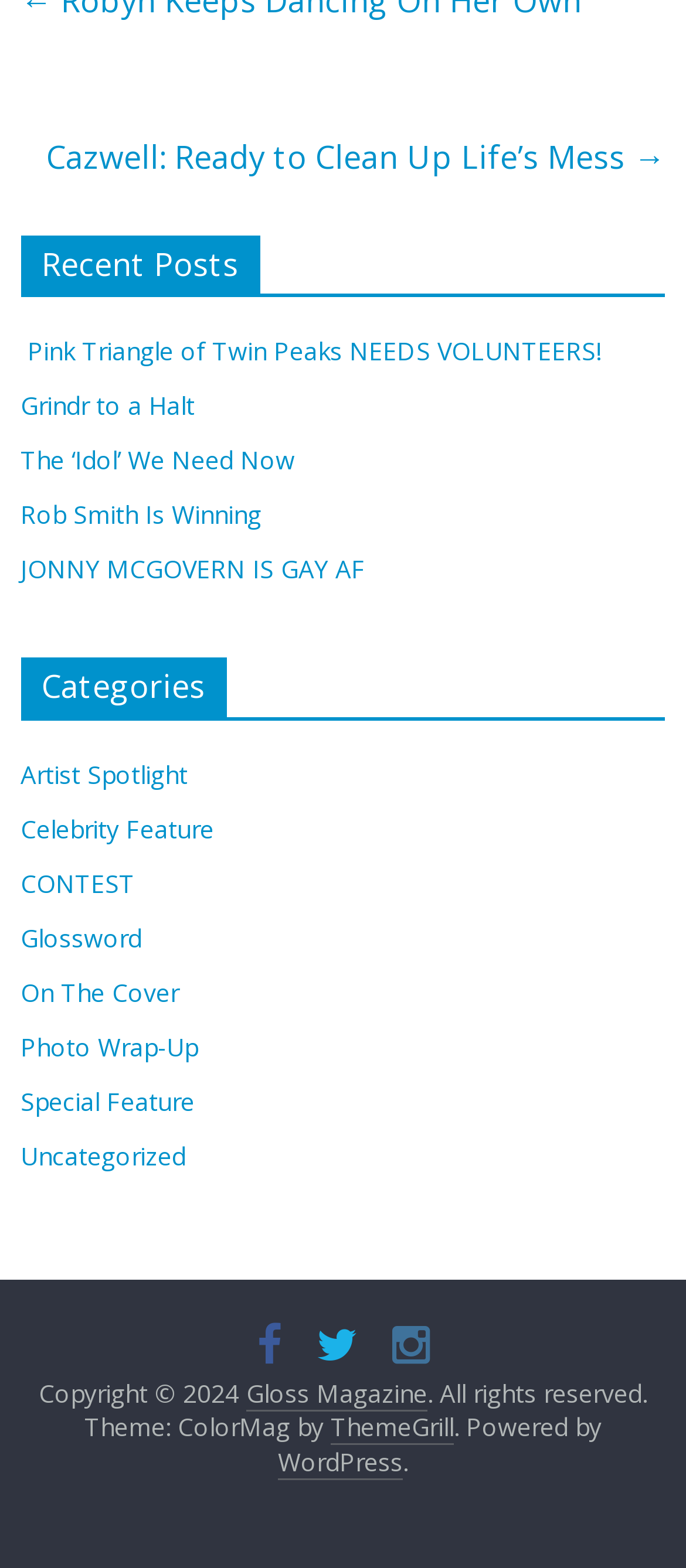Please identify the bounding box coordinates for the region that you need to click to follow this instruction: "Browse the category 'Artist Spotlight'".

[0.03, 0.483, 0.274, 0.504]